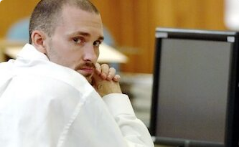What is the material of the paneling in the background?
Look at the image and construct a detailed response to the question.

The caption describes the background as having wooden paneling, which provides the answer to this question.